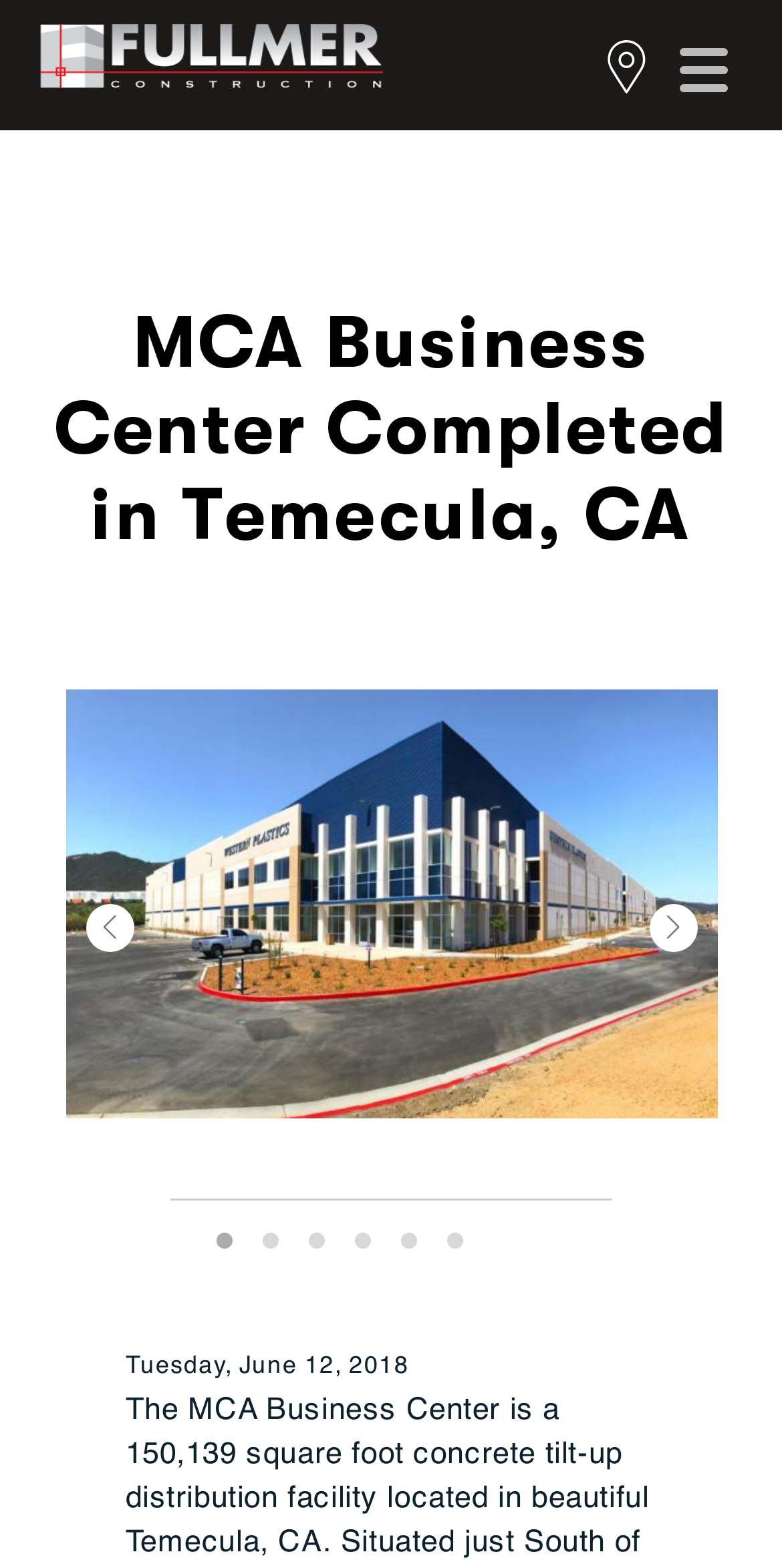What is the position of the 'location' link?
Using the information from the image, provide a comprehensive answer to the question.

By comparing the y1 and y2 coordinates of the 'location' link with other elements, I determined that it is located at the top-right corner of the webpage.